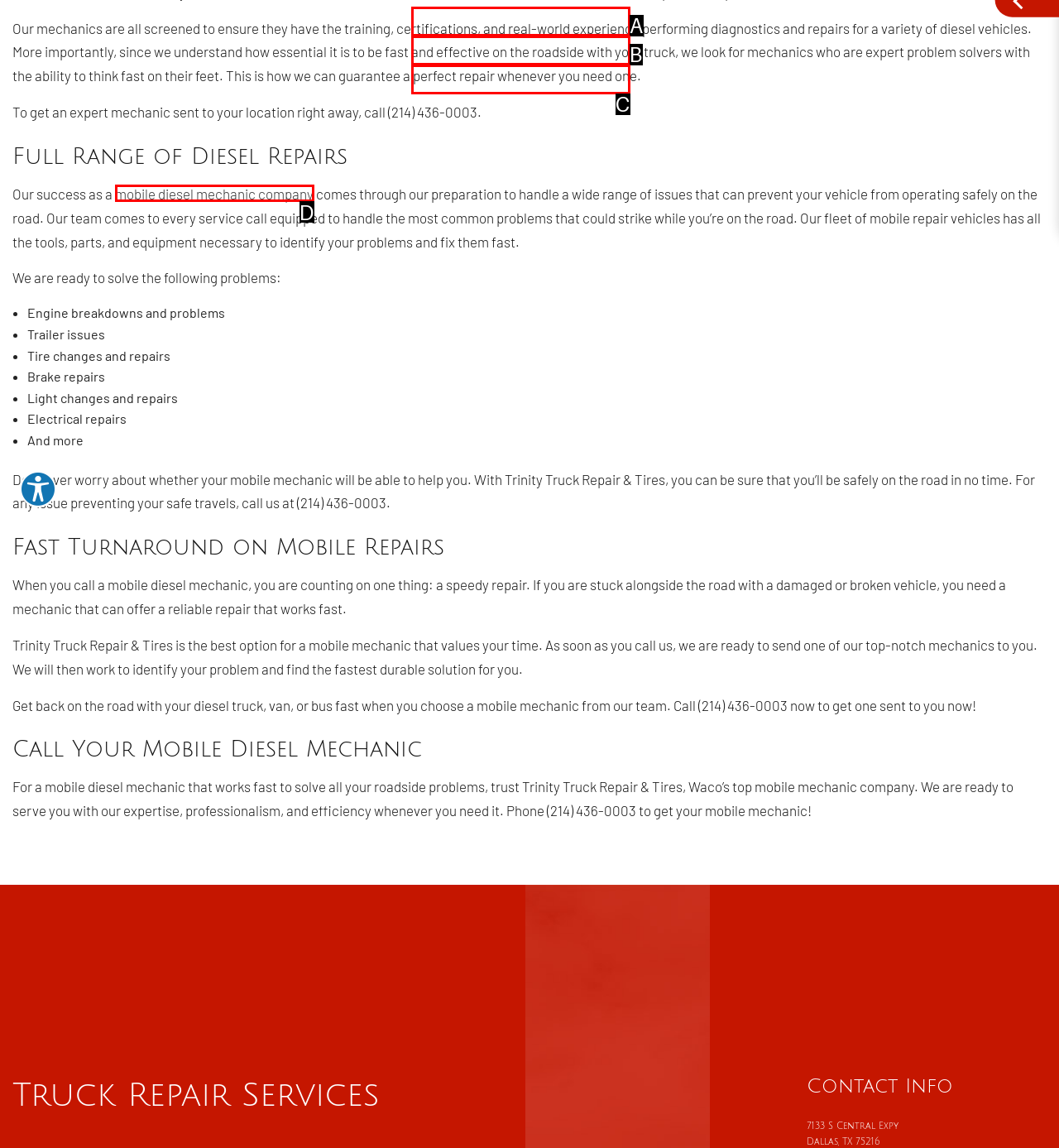Determine the option that aligns with this description: mobile diesel mechanic company
Reply with the option's letter directly.

D